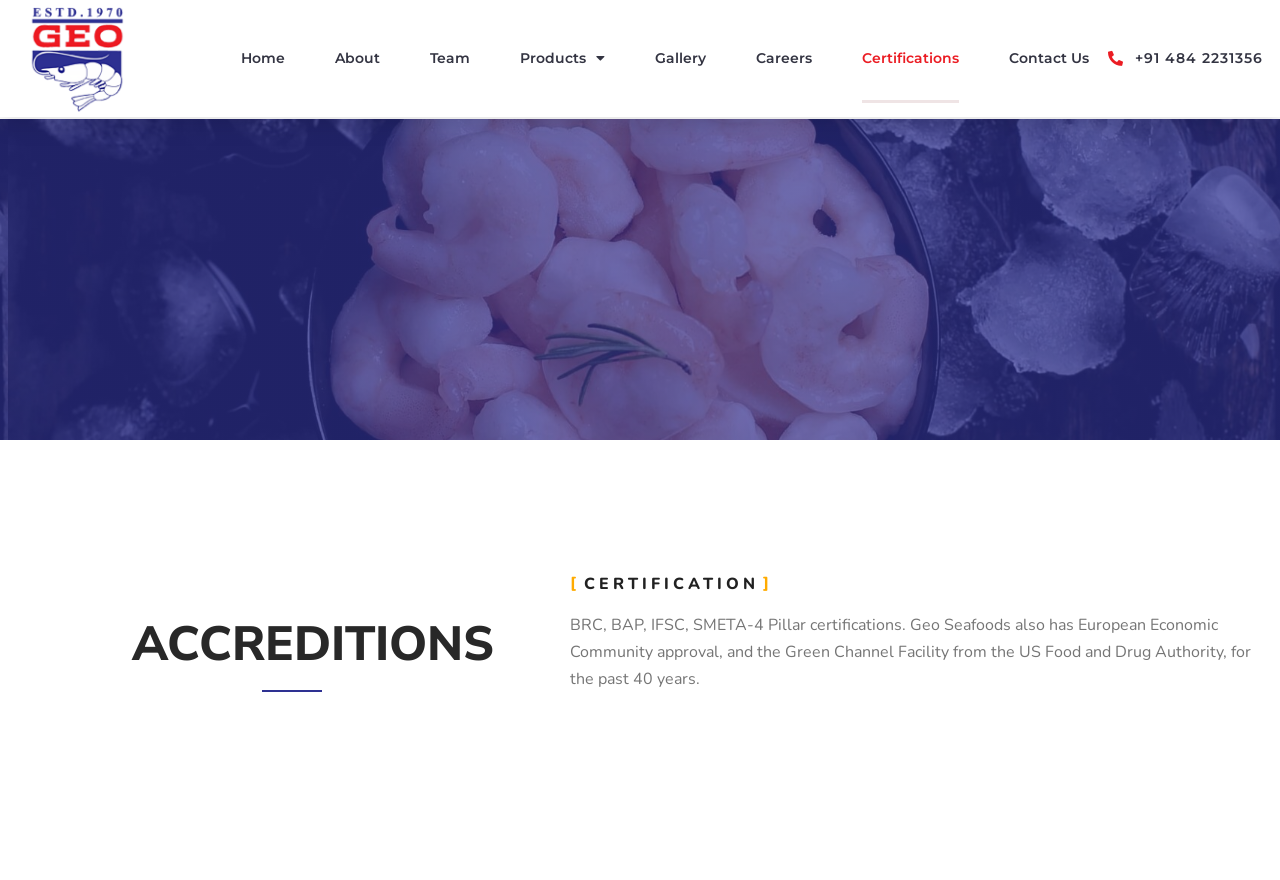Locate the bounding box coordinates of the element that should be clicked to fulfill the instruction: "contact us".

[0.788, 0.015, 0.851, 0.118]